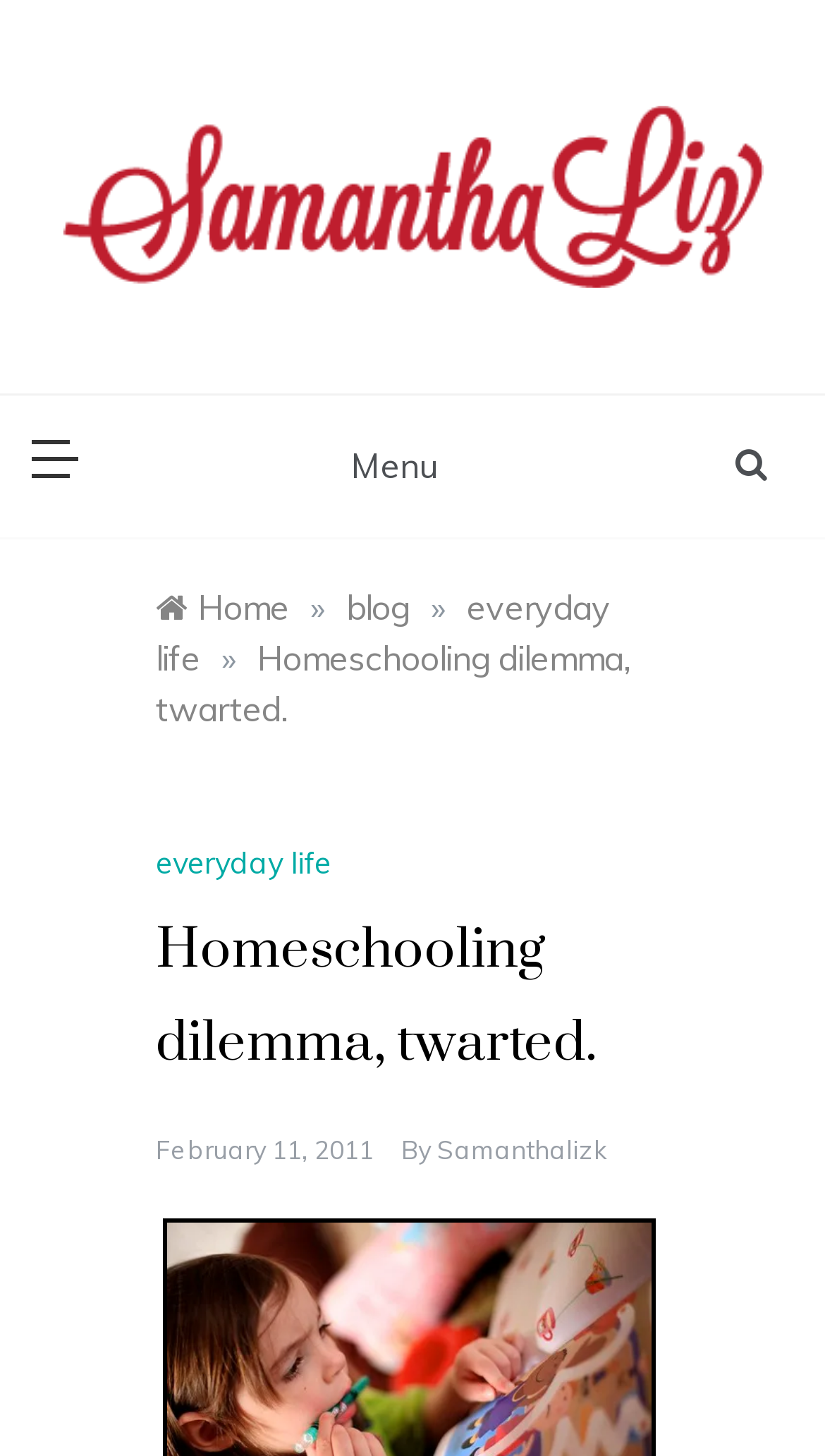Identify the bounding box coordinates for the region to click in order to carry out this instruction: "read 'Homeschooling dilemma, twarted.' post". Provide the coordinates using four float numbers between 0 and 1, formatted as [left, top, right, bottom].

[0.188, 0.437, 0.763, 0.501]